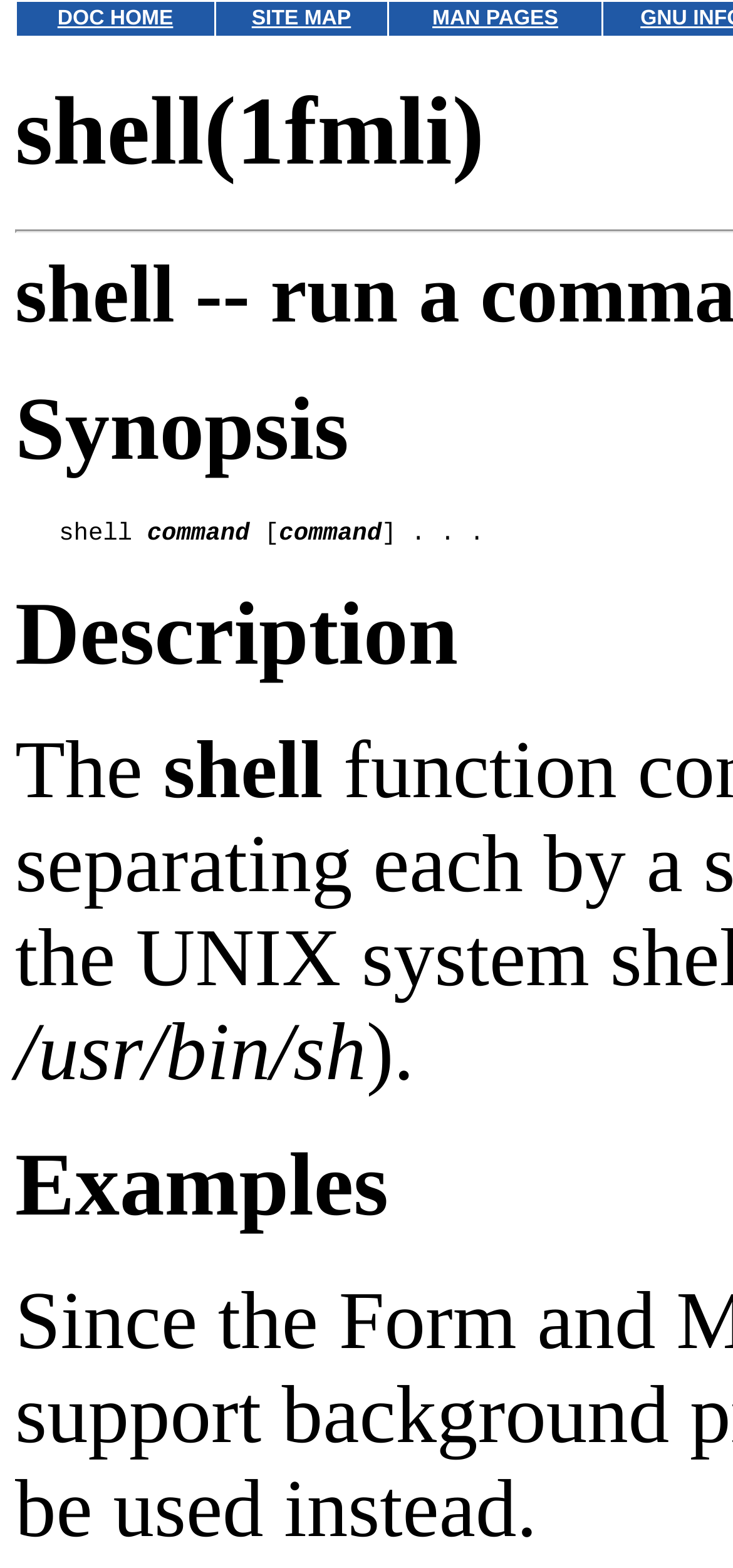What is the text following 'shell' in the command description?
Please provide a single word or phrase in response based on the screenshot.

command